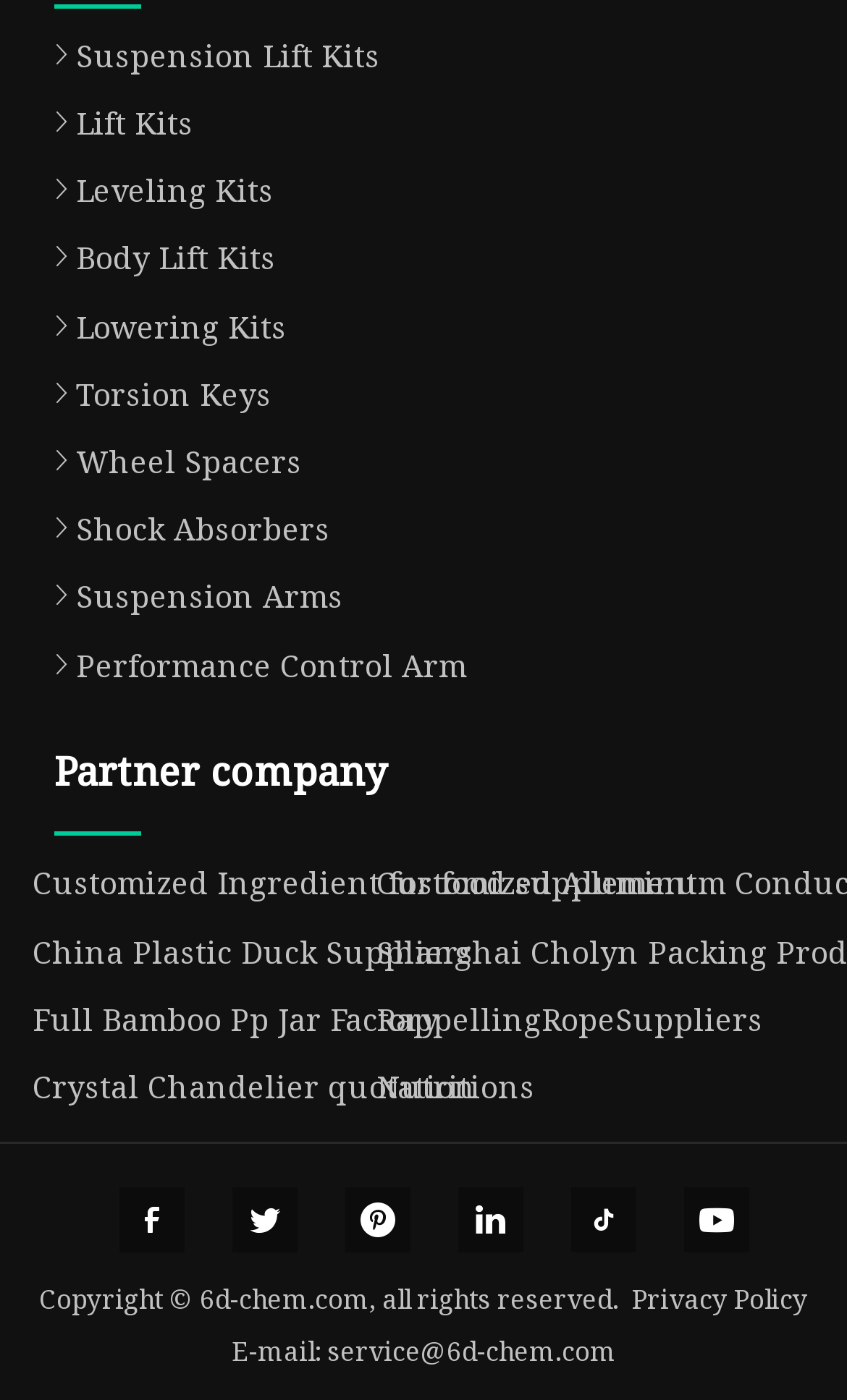Determine the bounding box coordinates of the section to be clicked to follow the instruction: "Read Privacy Policy". The coordinates should be given as four float numbers between 0 and 1, formatted as [left, top, right, bottom].

[0.746, 0.914, 0.954, 0.941]